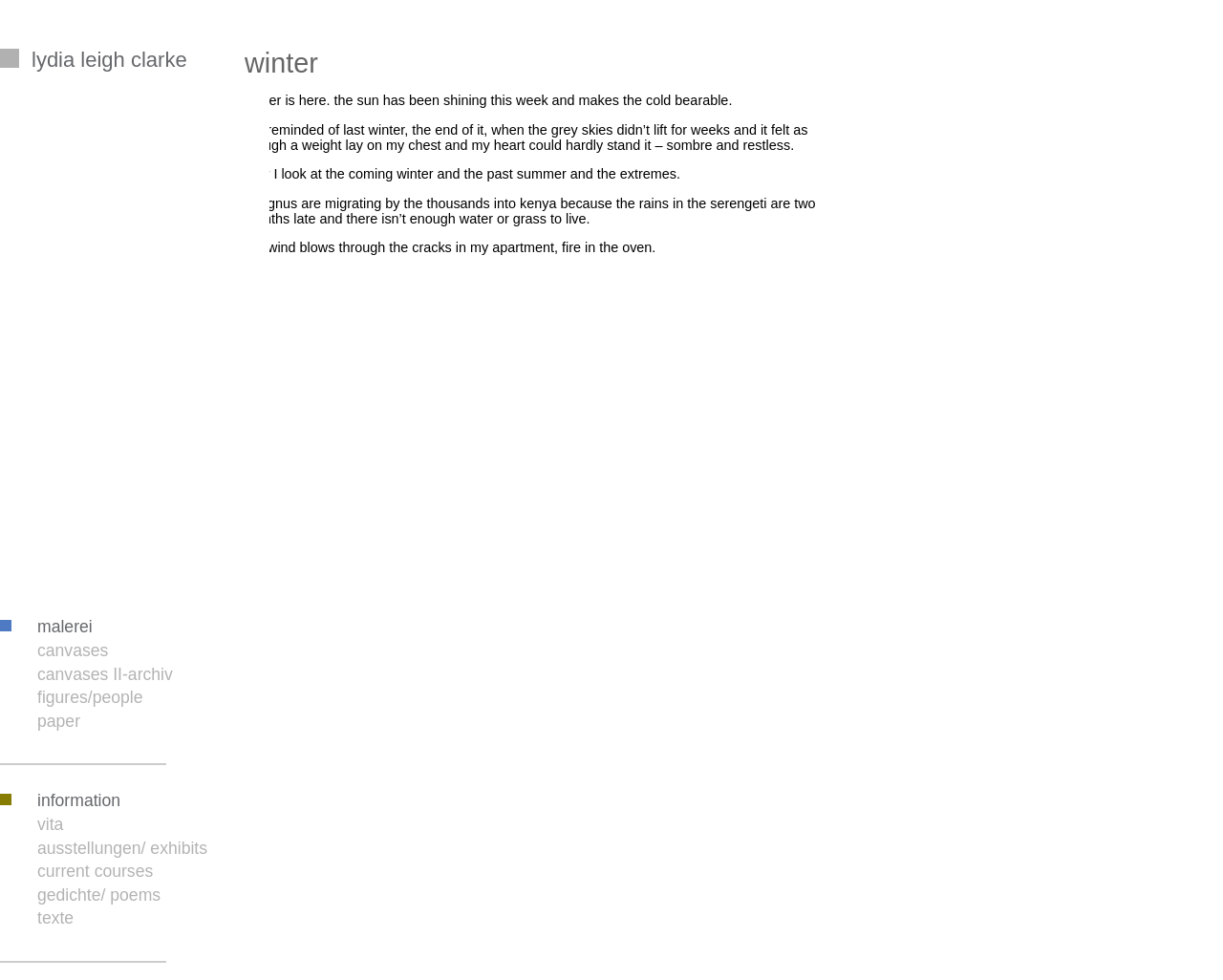Reply to the question with a brief word or phrase: What is the author's current living situation?

Apartment